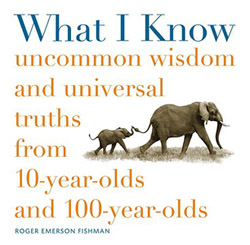Carefully examine the image and provide an in-depth answer to the question: What do the two elephants symbolize?

The design of the book cover features two elephants walking together, which symbolizes the connection between generations, reflecting the book's theme of gathering insights from both young and elderly perspectives on life.